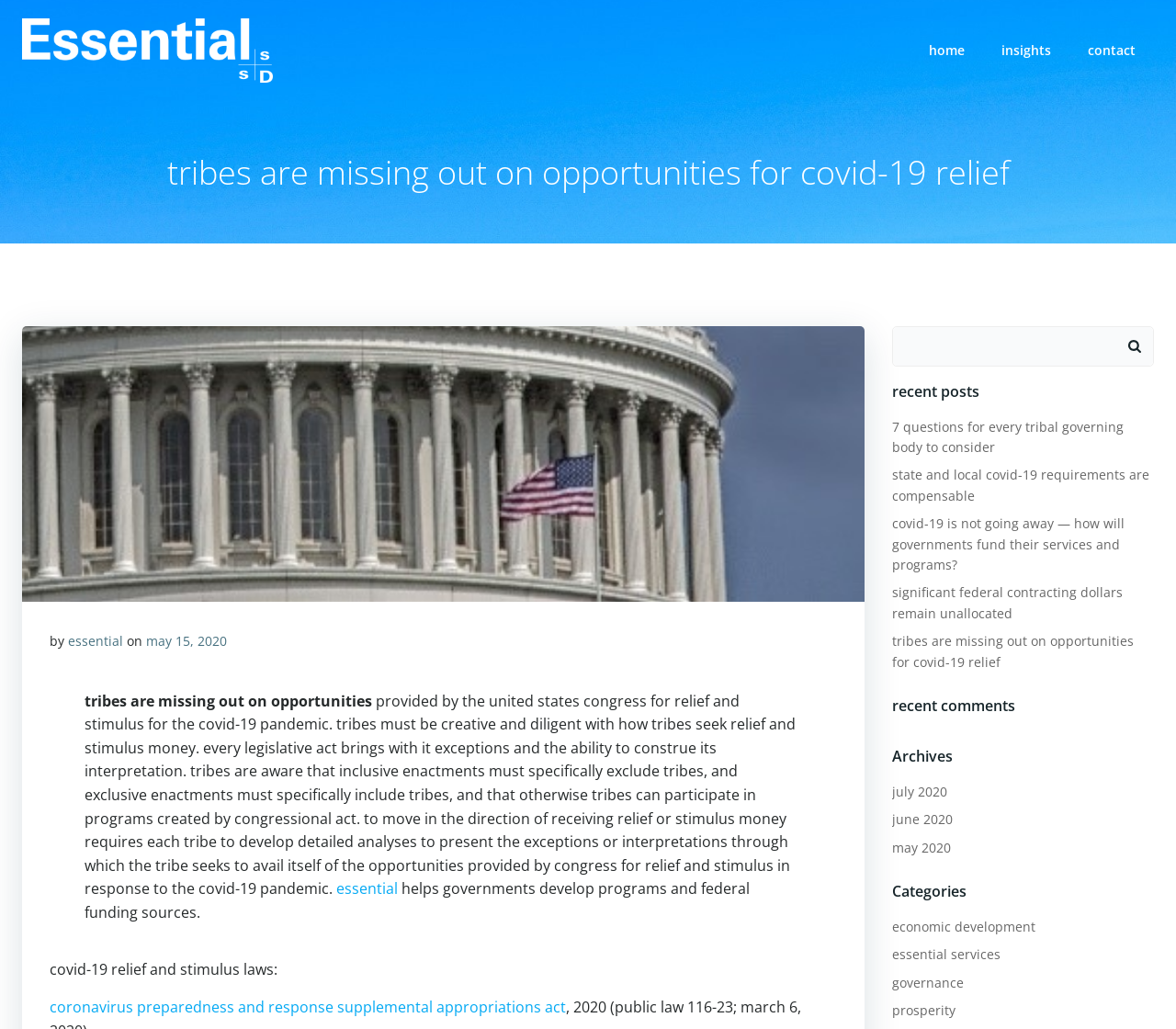Please identify the bounding box coordinates of the element's region that I should click in order to complete the following instruction: "read recent post about 7 questions for every tribal governing body to consider". The bounding box coordinates consist of four float numbers between 0 and 1, i.e., [left, top, right, bottom].

[0.758, 0.406, 0.955, 0.443]